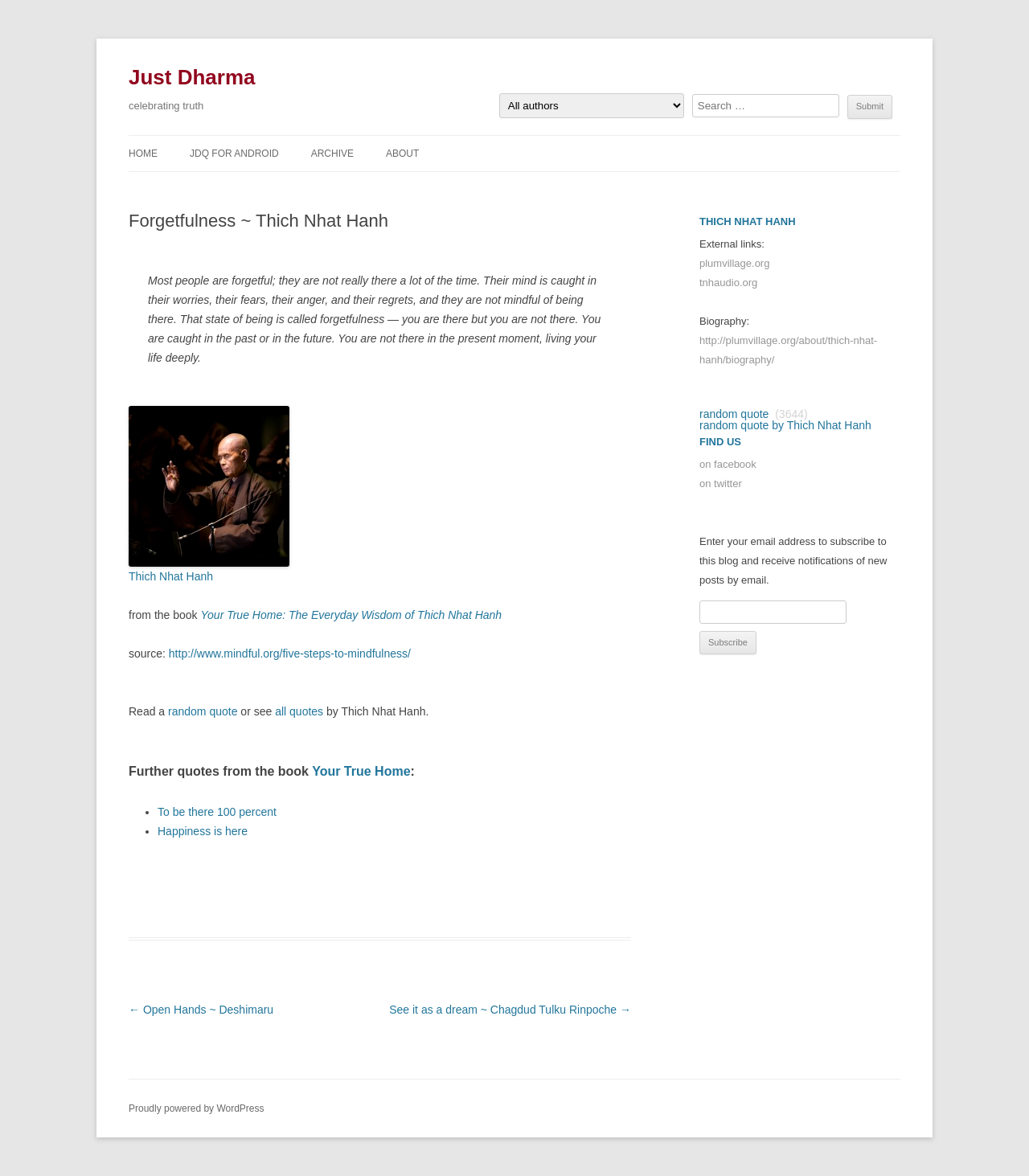Determine the bounding box coordinates for the region that must be clicked to execute the following instruction: "Search for something".

[0.672, 0.08, 0.815, 0.1]